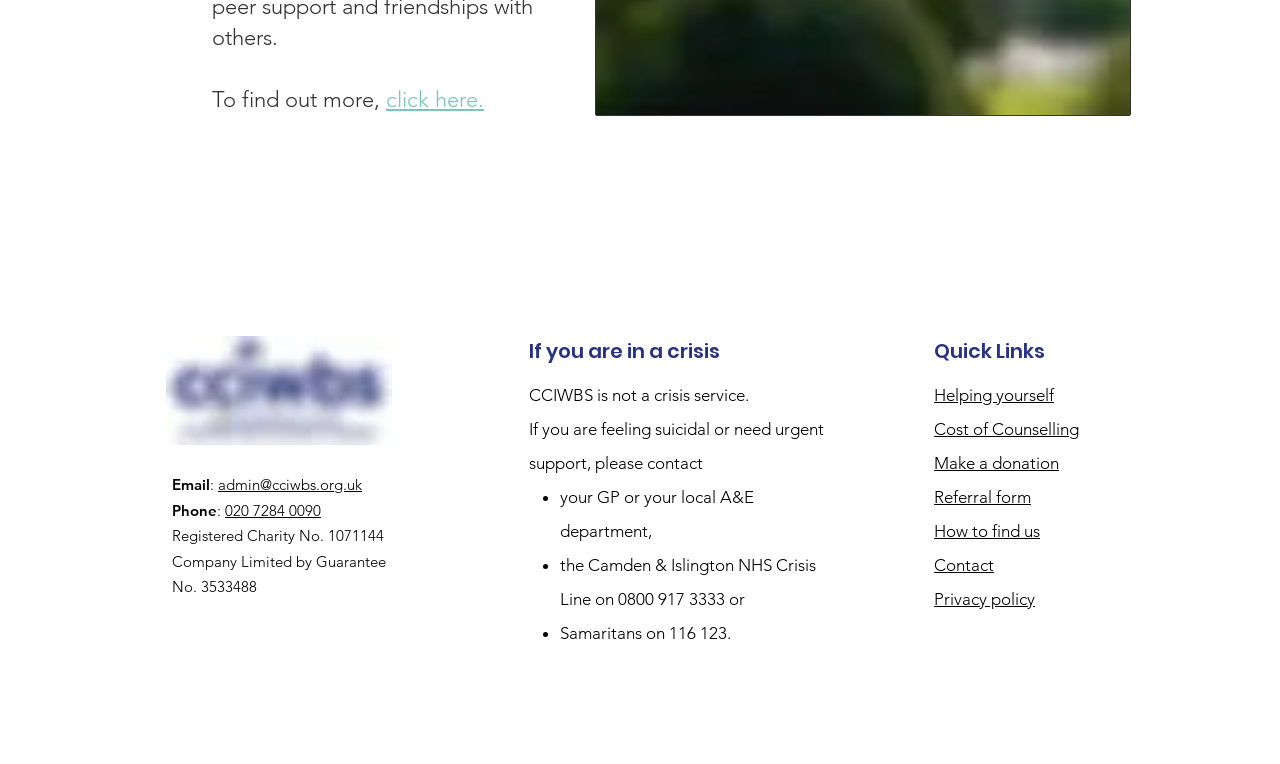Locate the bounding box coordinates of the area to click to fulfill this instruction: "click the link to find out more". The bounding box should be presented as four float numbers between 0 and 1, in the order [left, top, right, bottom].

[0.302, 0.112, 0.378, 0.148]